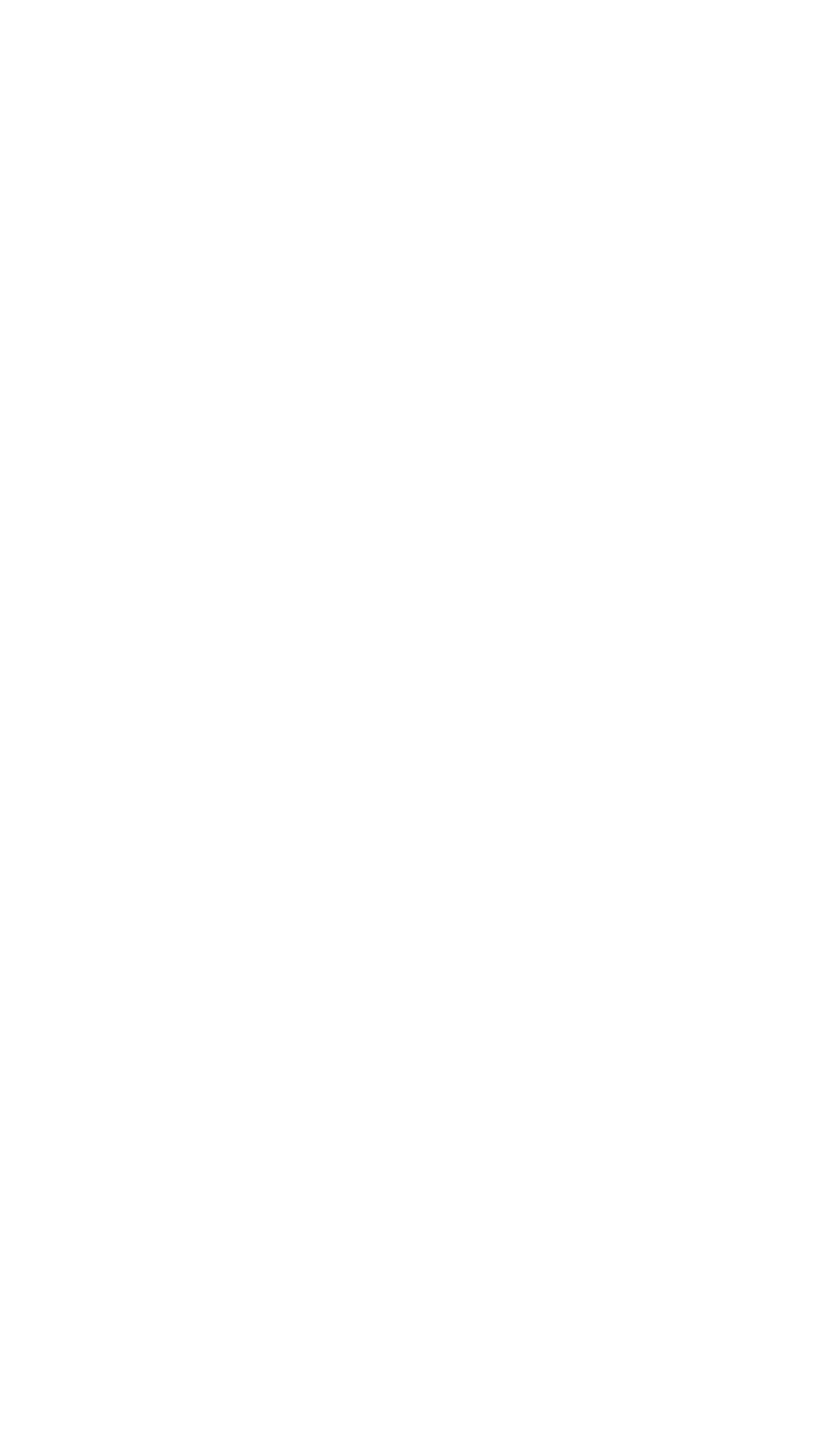What is the topic of the webpage?
Refer to the image and provide a detailed answer to the question.

I determined the topic by reading the headings and static text on the webpage, which mention 'Marital Property And Property Division', 'Is Michigan a 50-50 Divorce State', and 'Dividing assets and debts in divorce'.